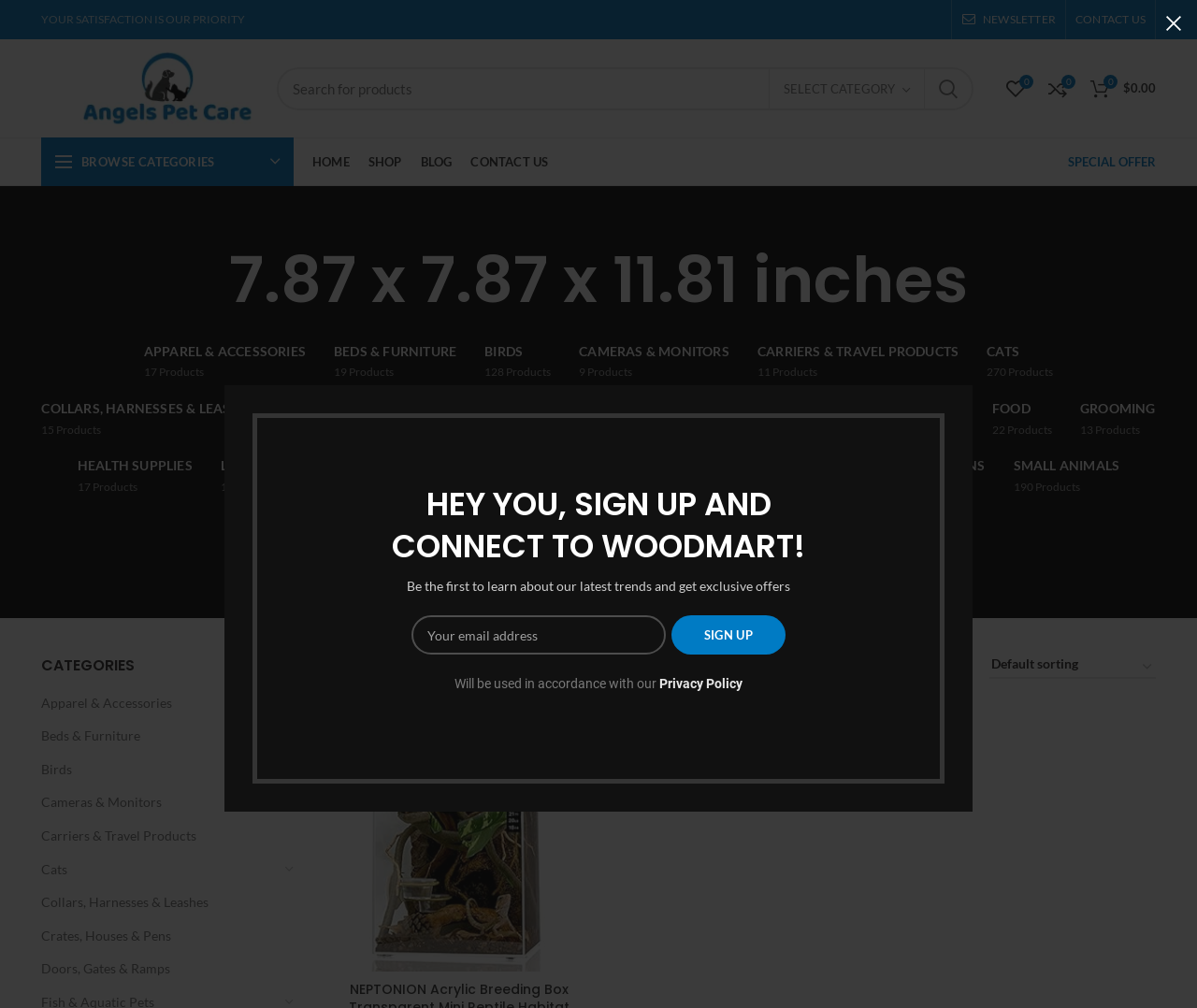Respond concisely with one word or phrase to the following query:
What is the dimension of the product?

7.87 x 7.87 x 11.81 inches